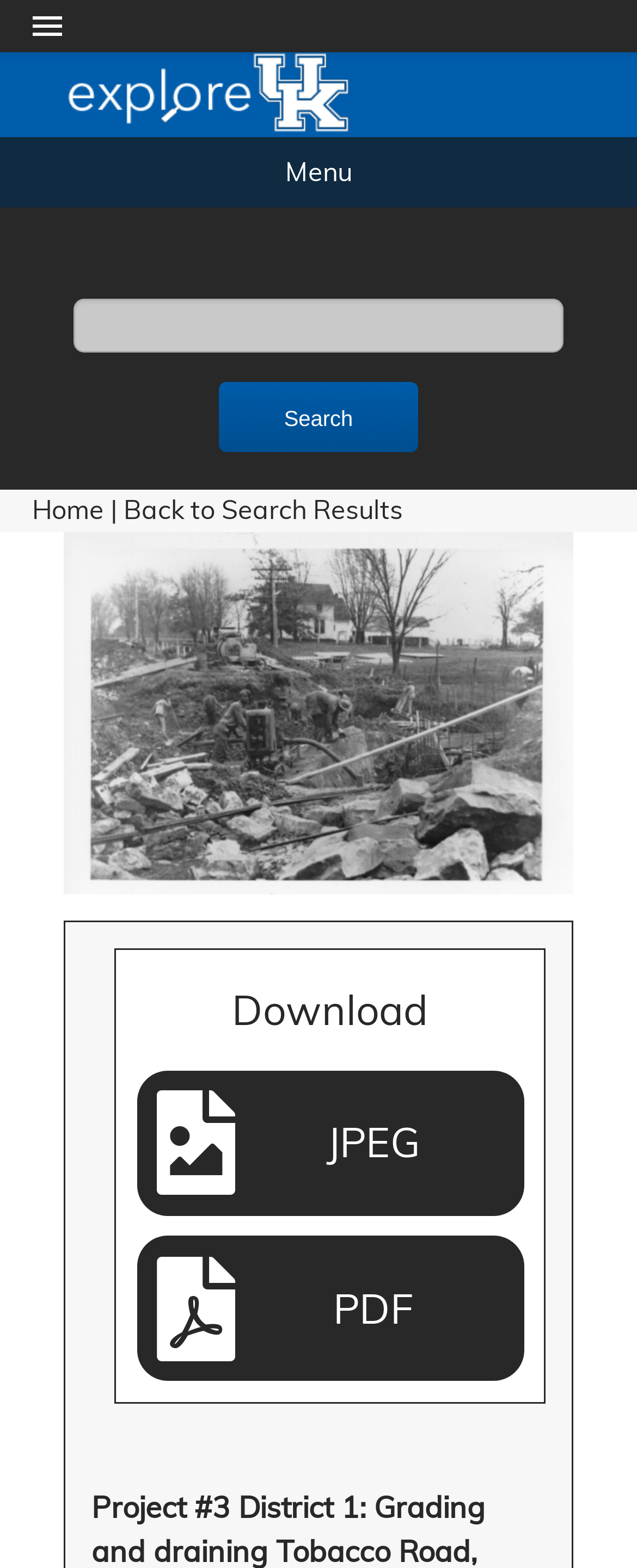Determine the bounding box coordinates of the clickable element necessary to fulfill the instruction: "Search for a term". Provide the coordinates as four float numbers within the 0 to 1 range, i.e., [left, top, right, bottom].

[0.115, 0.191, 0.885, 0.225]